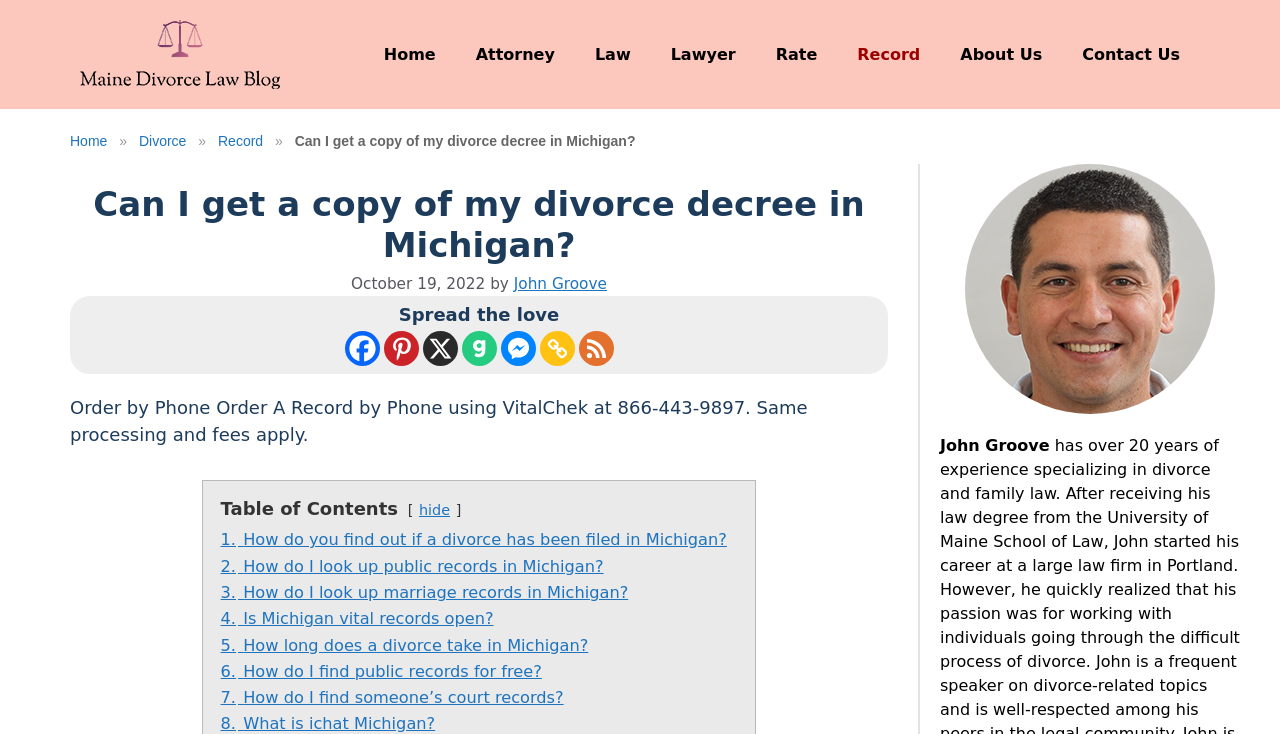Find the bounding box coordinates of the element to click in order to complete the given instruction: "Click the 'Contact Us' link."

[0.83, 0.033, 0.938, 0.115]